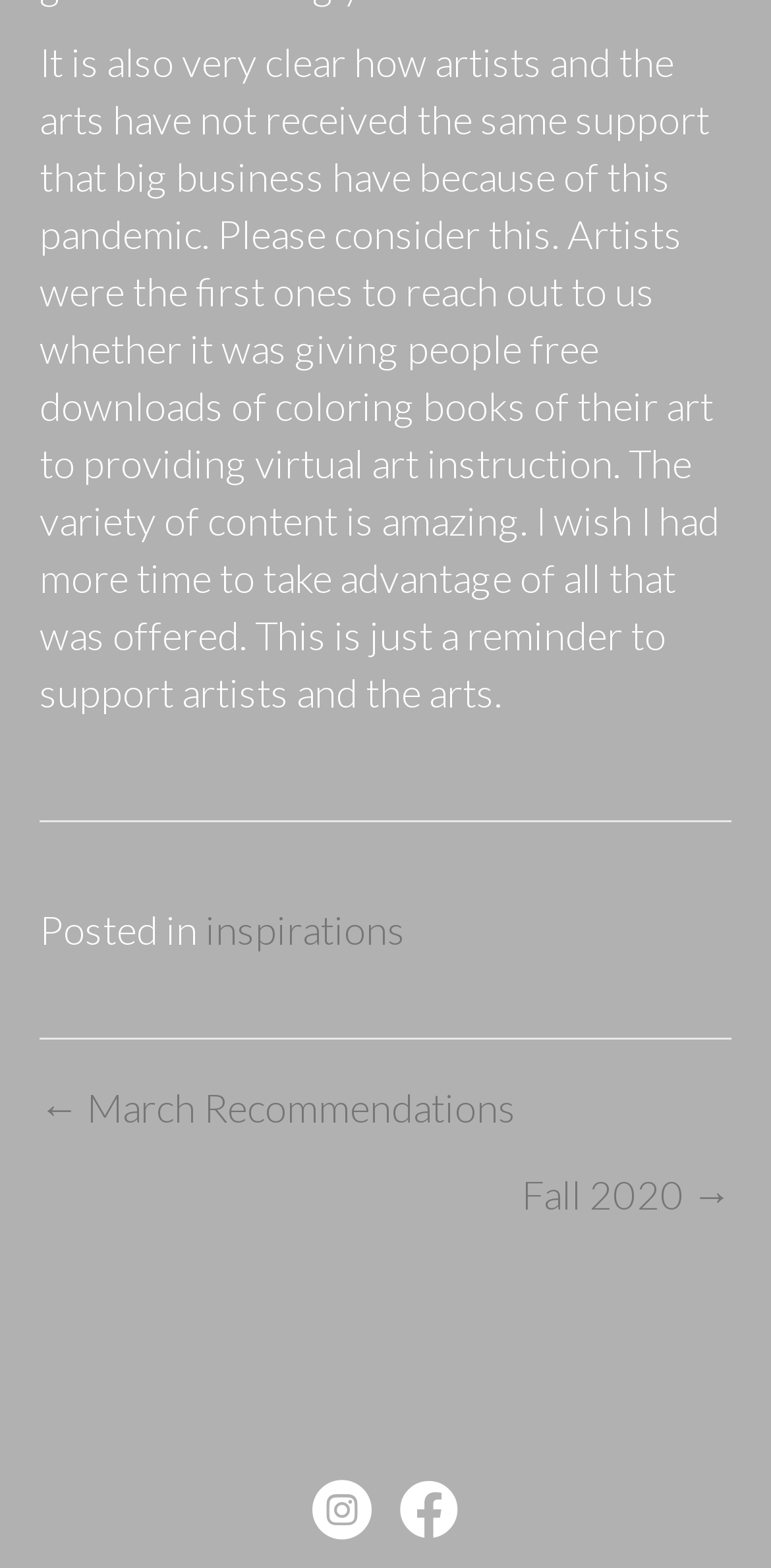Find the bounding box coordinates of the UI element according to this description: "Fall 2020 →".

[0.677, 0.744, 0.949, 0.781]